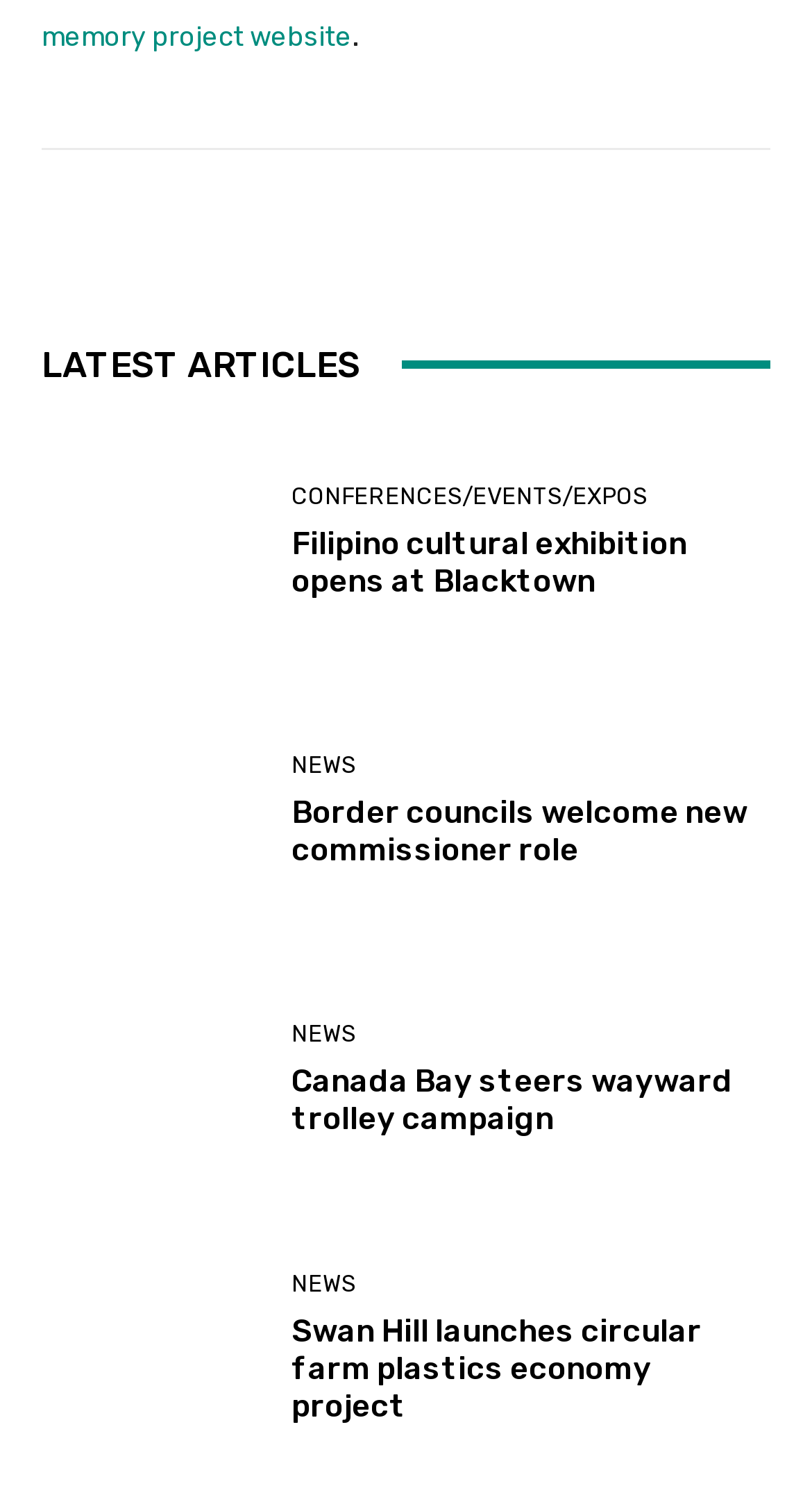Show me the bounding box coordinates of the clickable region to achieve the task as per the instruction: "read the latest articles".

[0.051, 0.222, 0.949, 0.263]